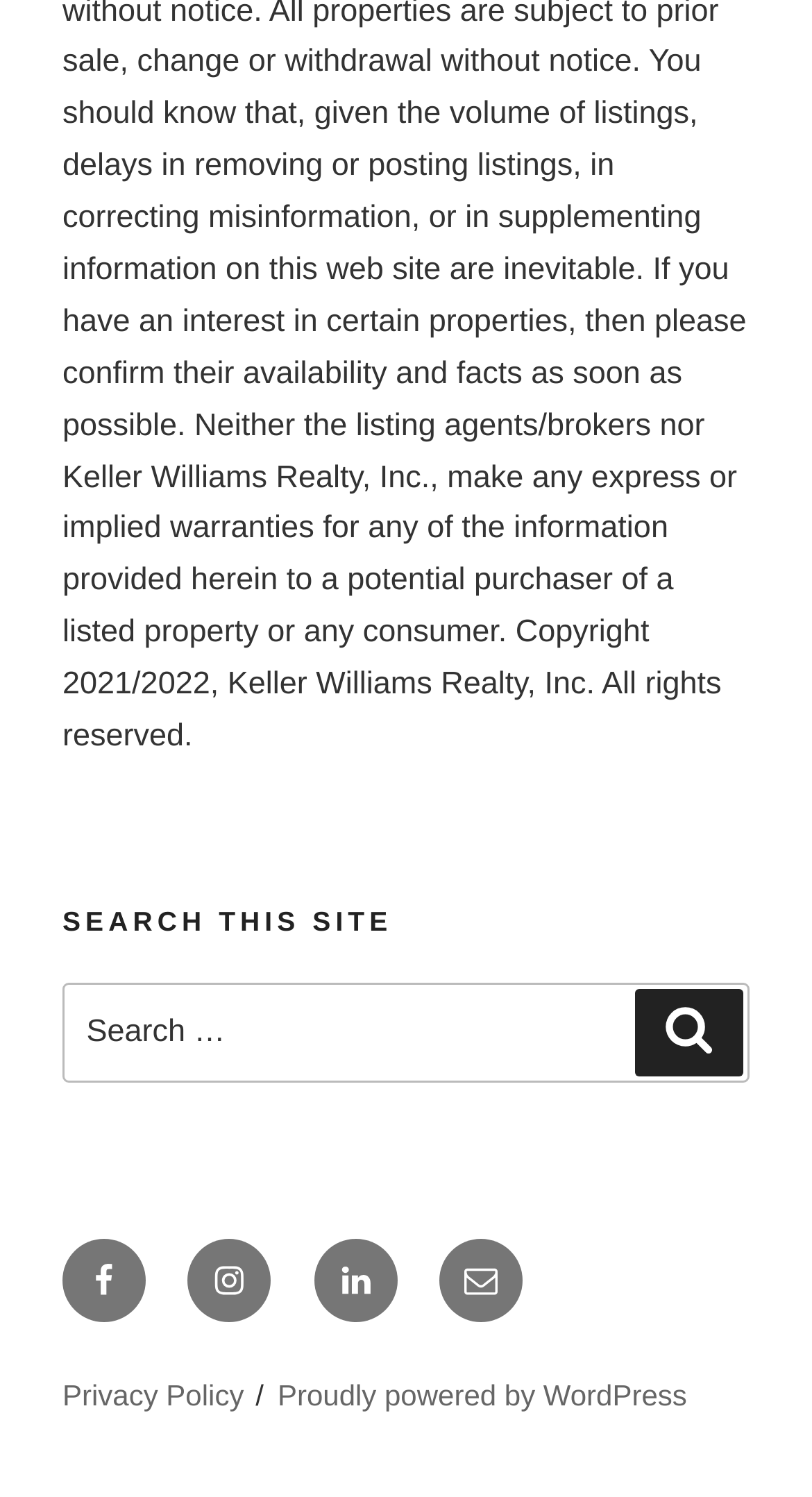What is the second link in the footer?
Answer the question with a single word or phrase derived from the image.

Instagram